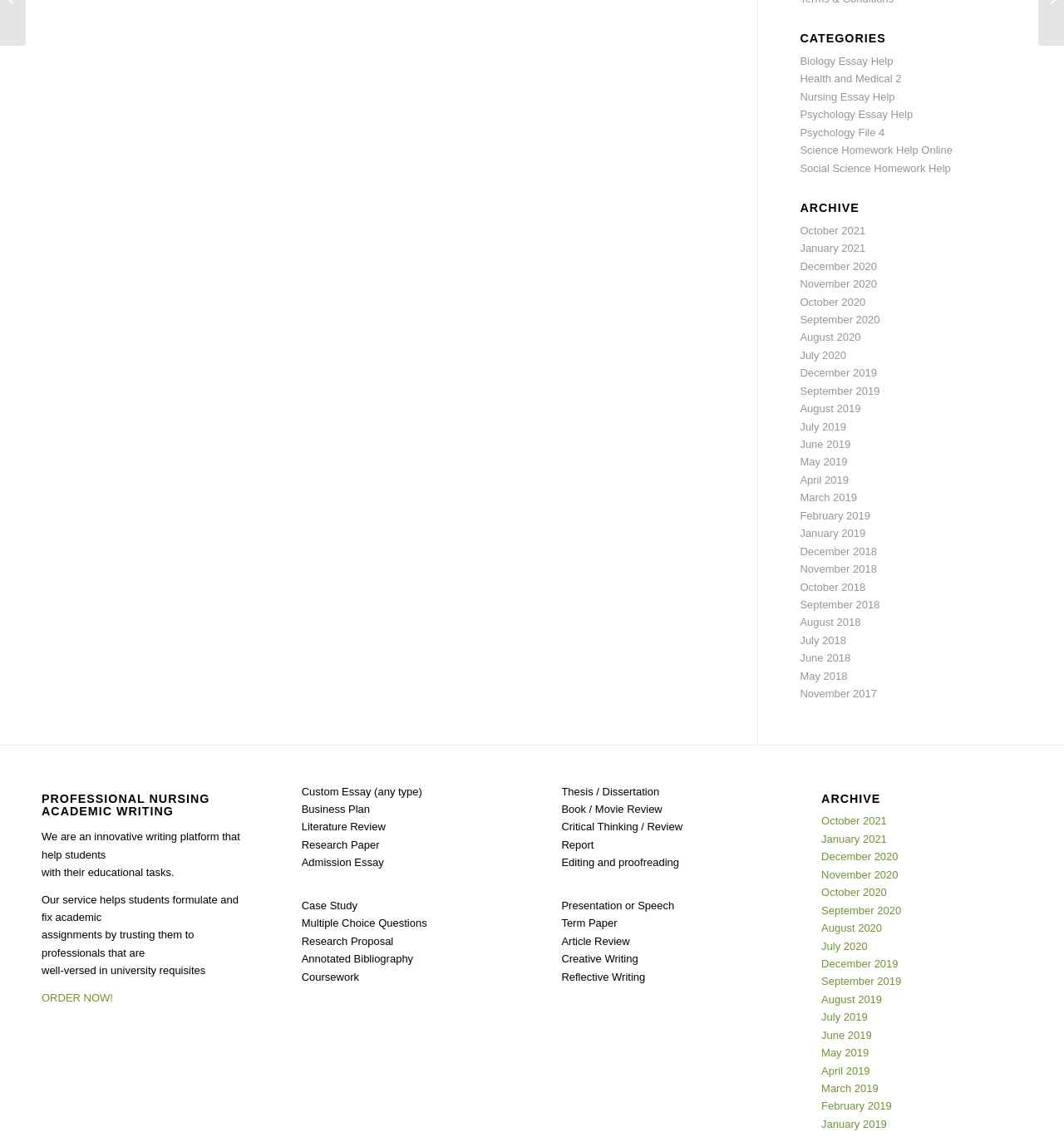Extract the bounding box coordinates for the UI element described by the text: "Science Homework Help Online". The coordinates should be in the form of [left, top, right, bottom] with values between 0 and 1.

[0.752, 0.127, 0.895, 0.138]